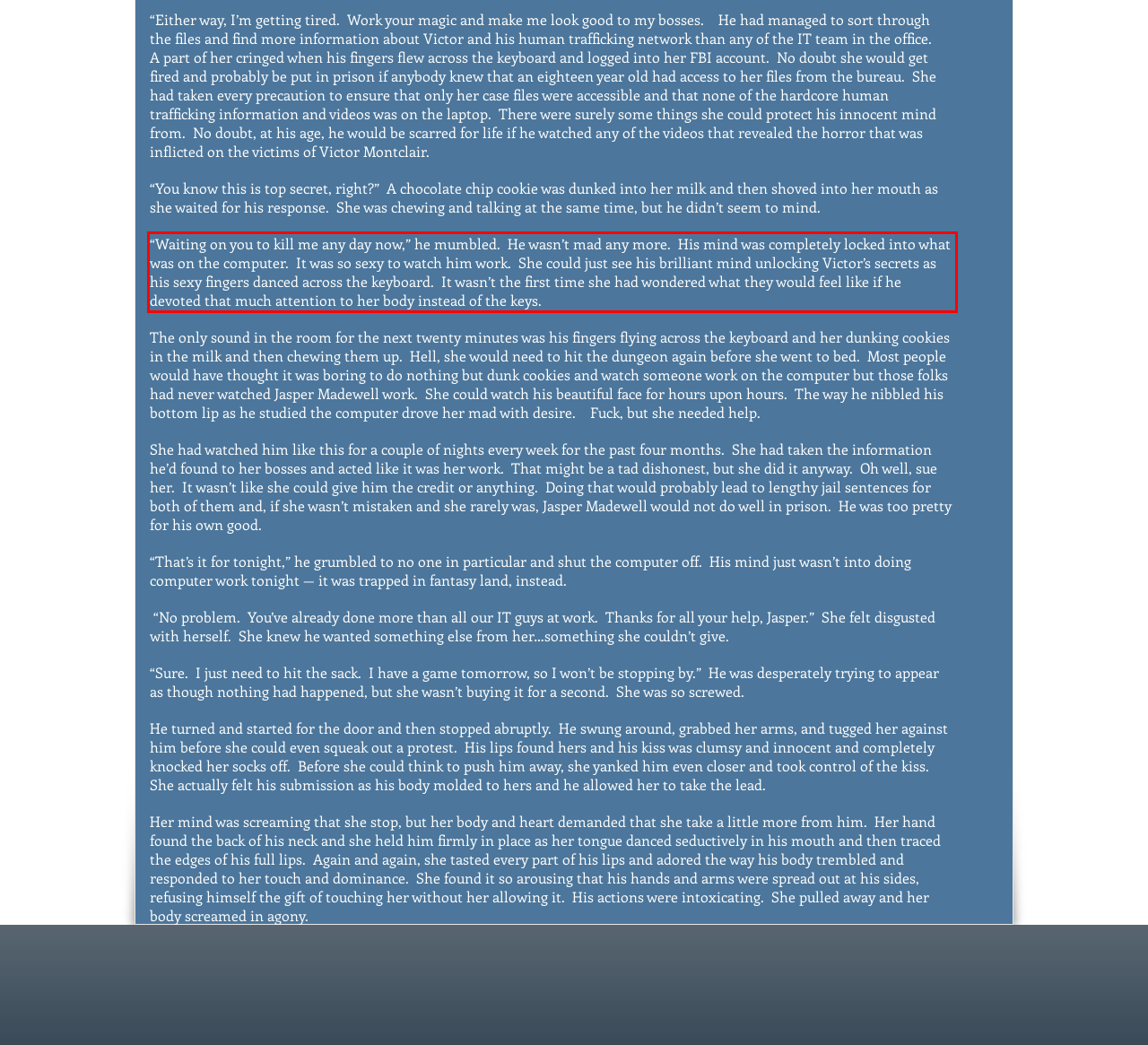Observe the screenshot of the webpage, locate the red bounding box, and extract the text content within it.

“Waiting on you to kill me any day now,” he mumbled. He wasn’t mad any more. His mind was completely locked into what was on the computer. It was so sexy to watch him work. She could just see his brilliant mind unlocking Victor’s secrets as his sexy fingers danced across the keyboard. It wasn’t the first time she had wondered what they would feel like if he devoted that much attention to her body instead of the keys.